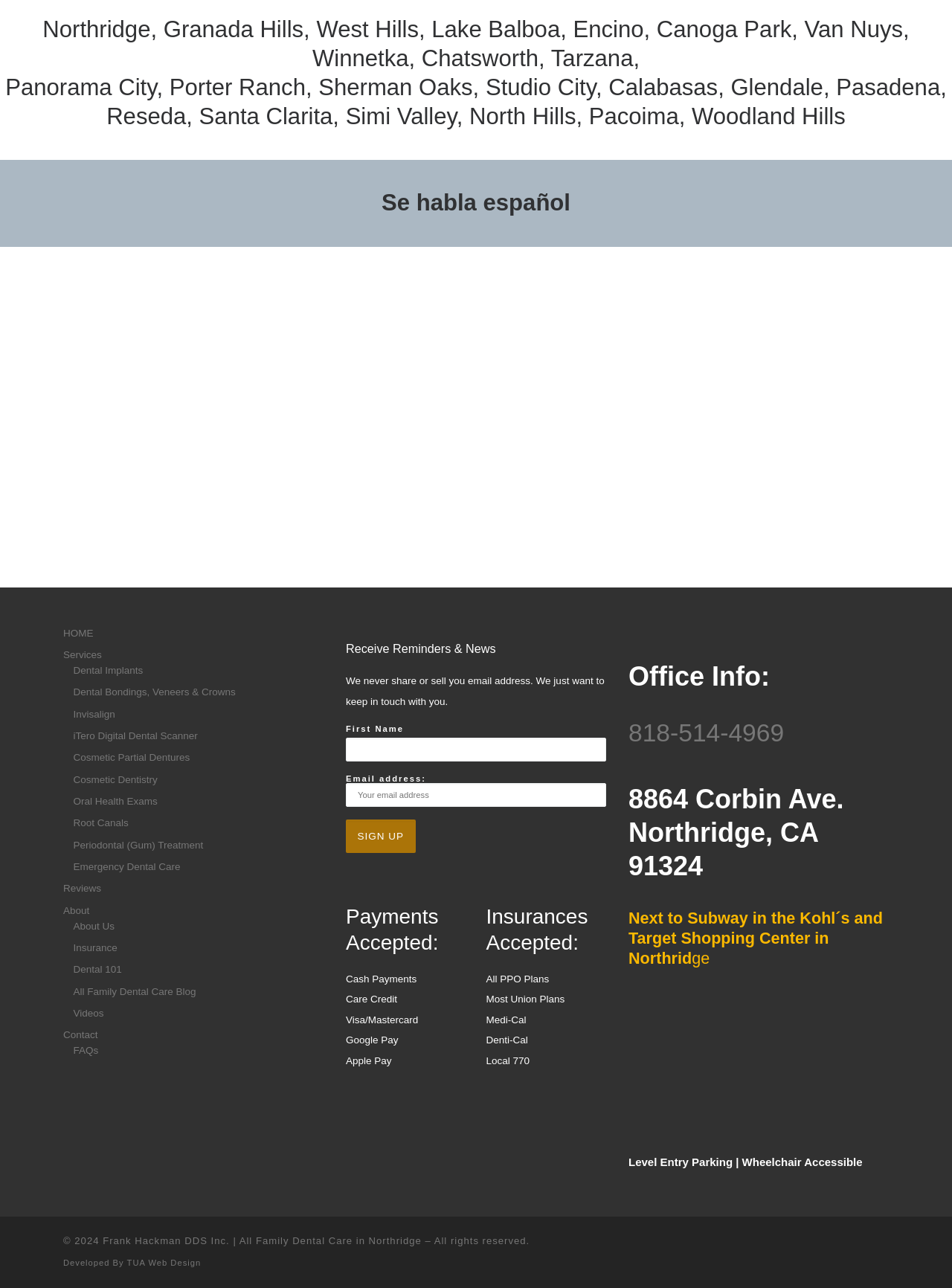Provide a brief response using a word or short phrase to this question:
What is the address of the dental care center?

8864 Corbin Ave. Northridge, CA 91324